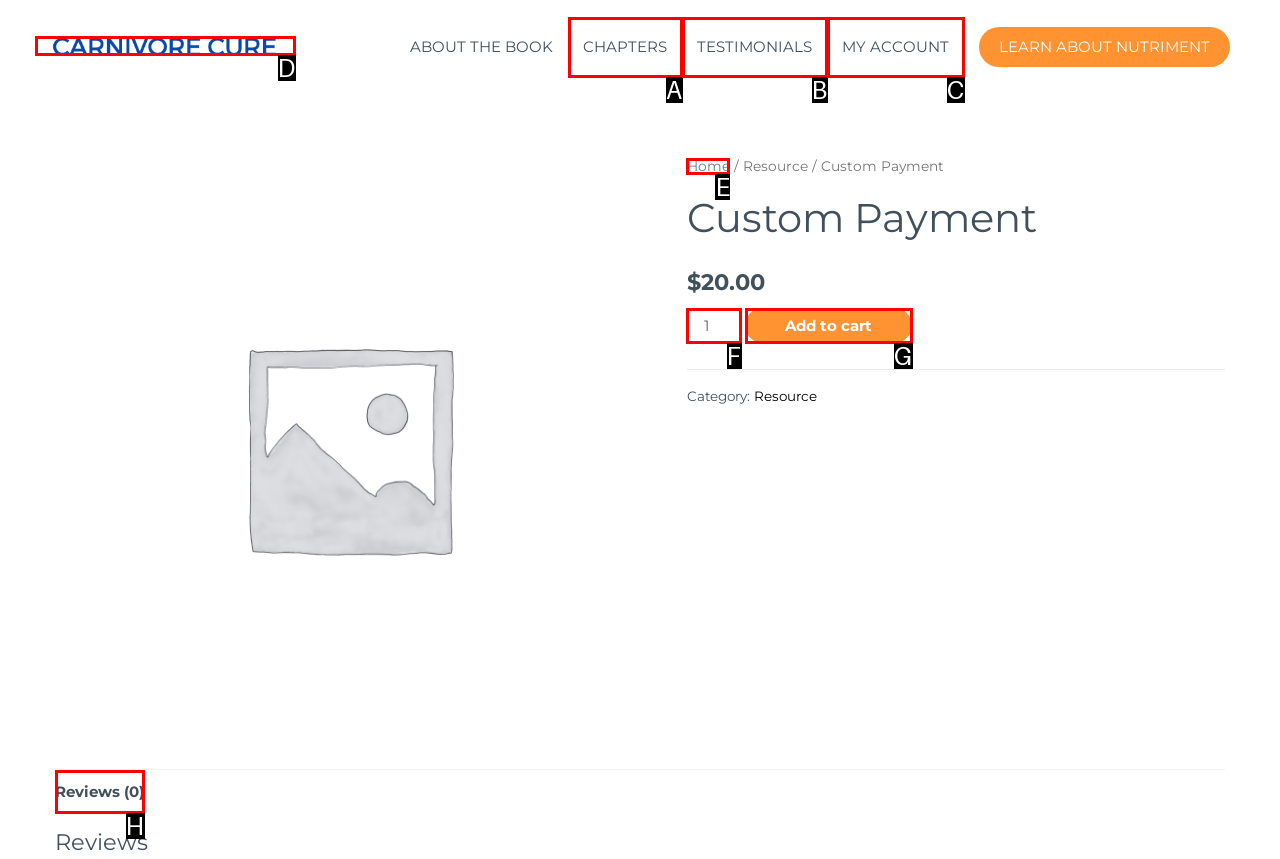Tell me which one HTML element best matches the description: MY ACCOUNT Answer with the option's letter from the given choices directly.

C